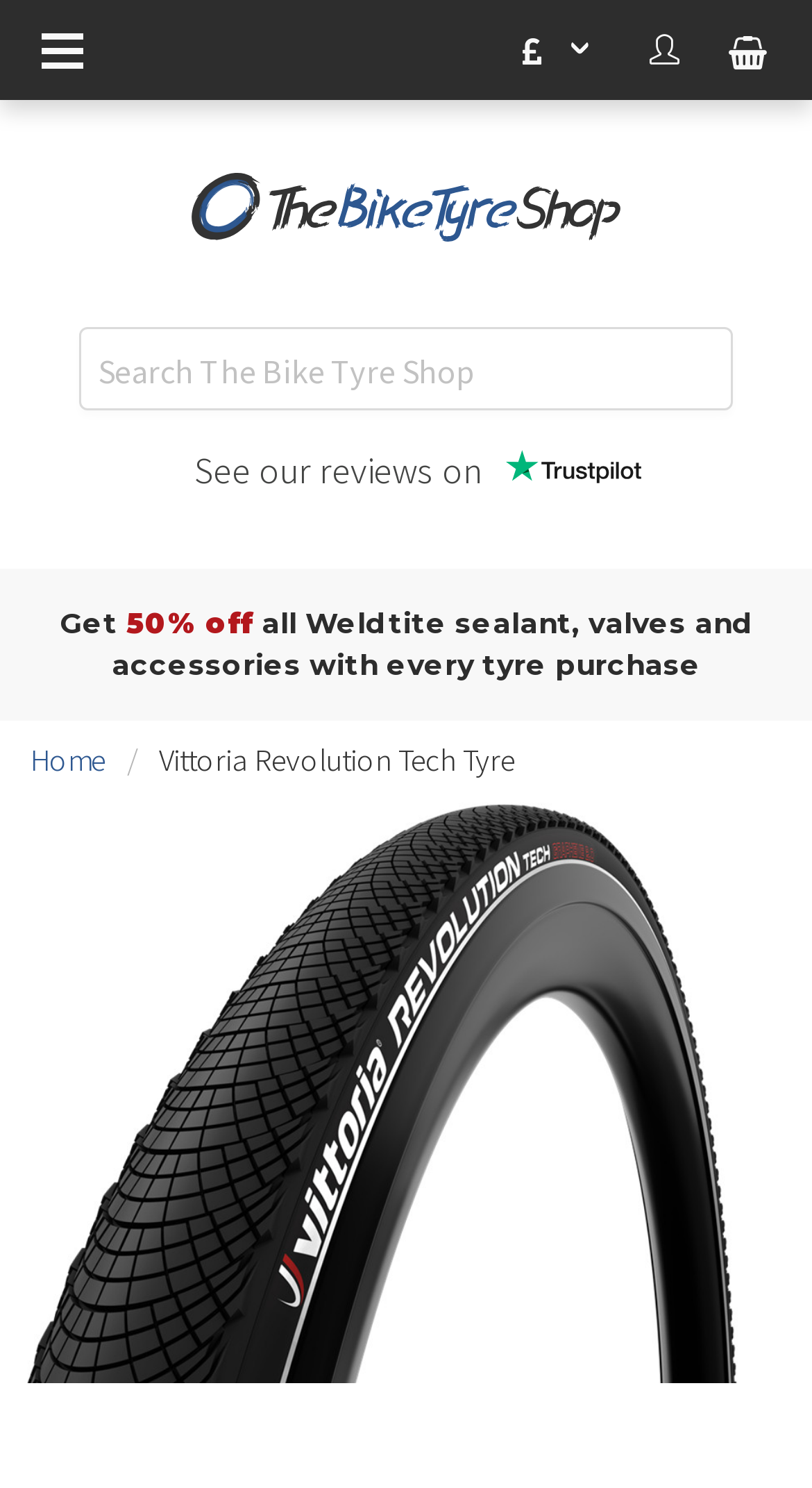Find the bounding box coordinates for the HTML element described as: "See our reviews on Trustpilot". The coordinates should consist of four float values between 0 and 1, i.e., [left, top, right, bottom].

[0.077, 0.298, 0.923, 0.332]